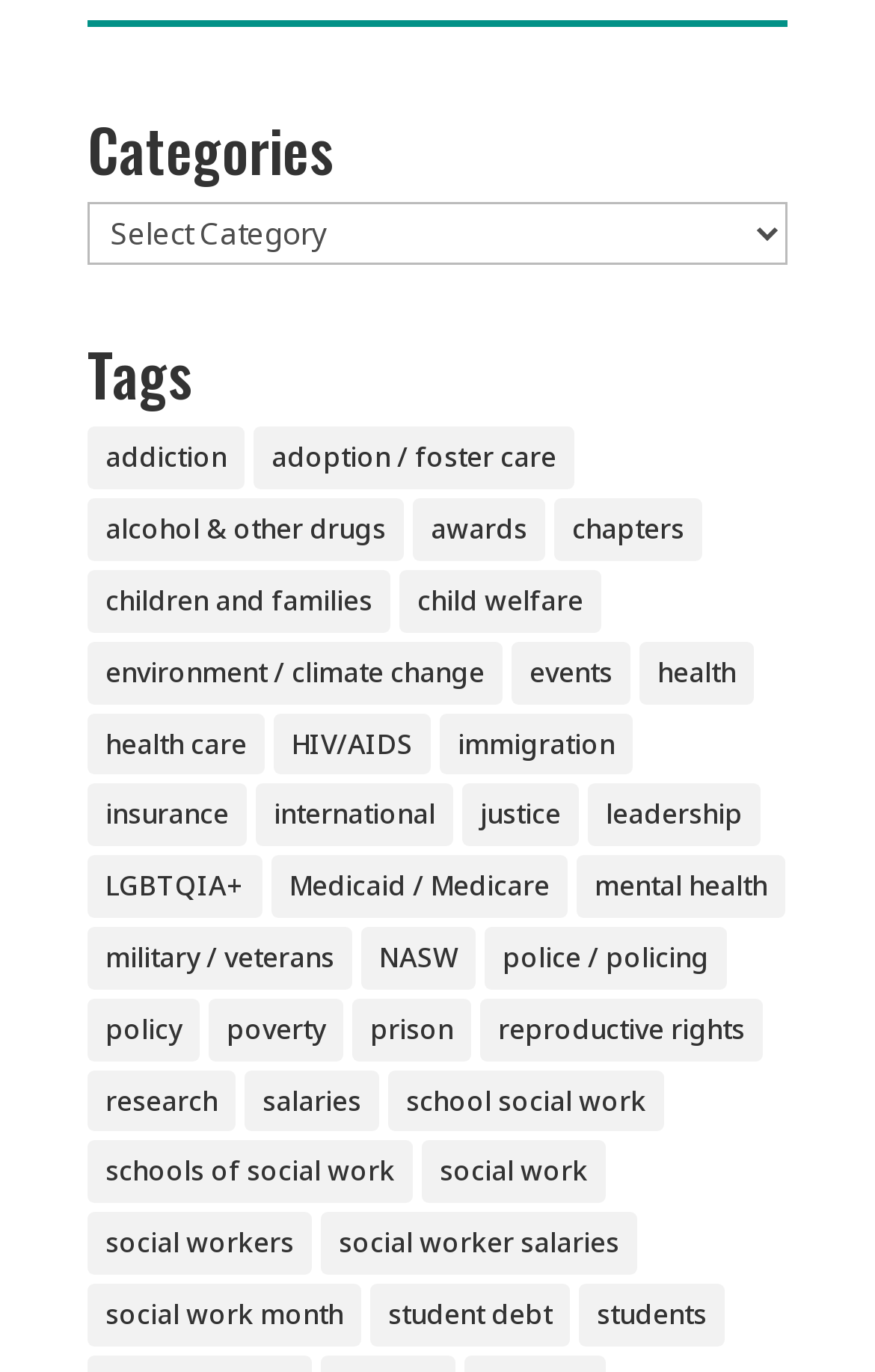How many items are in the 'LGBTQIA+' category? Please answer the question using a single word or phrase based on the image.

104